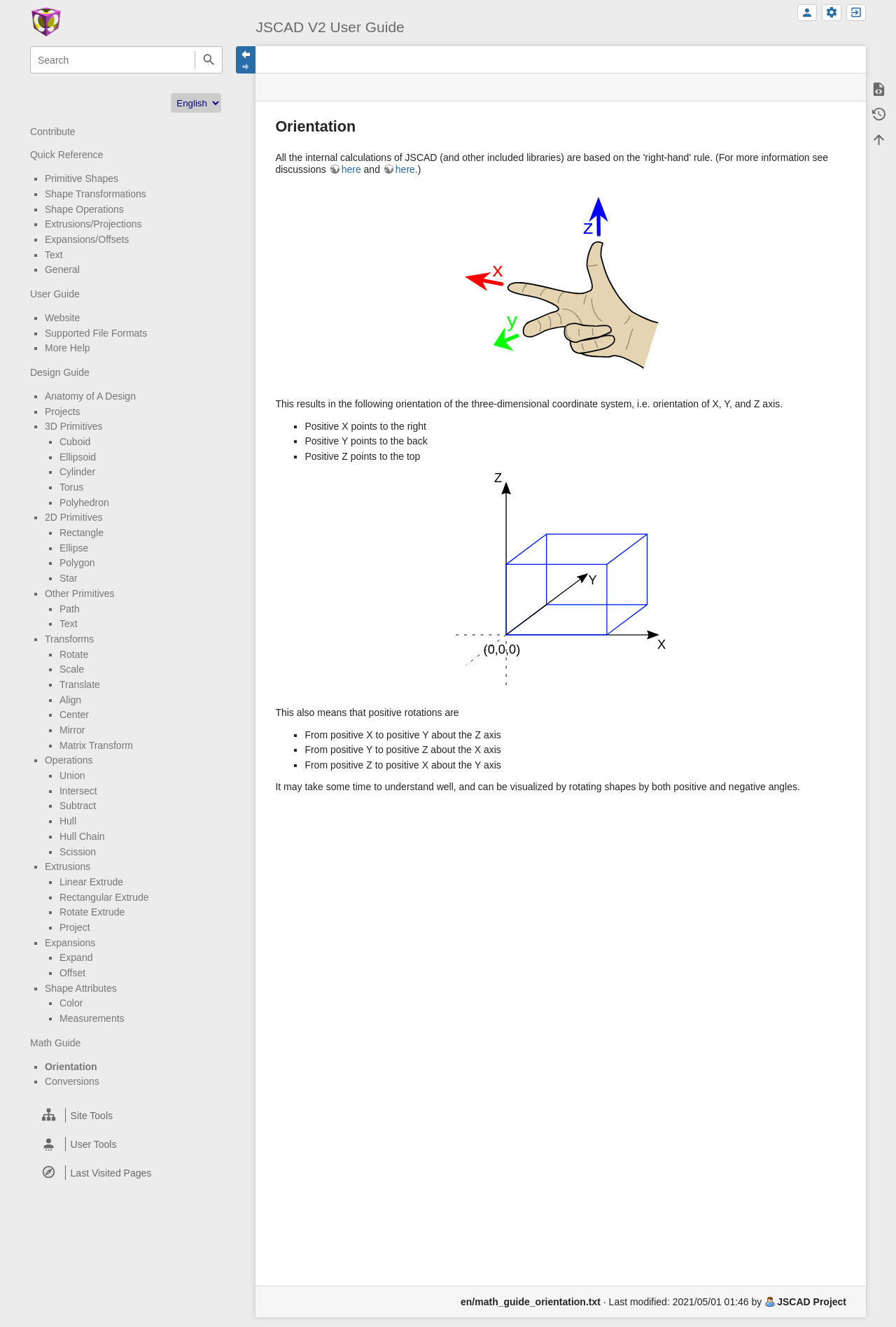Please determine the bounding box of the UI element that matches this description: Register. The coordinates should be given as (top-left x, top-left y, bottom-right x, bottom-right y), with all values between 0 and 1.

[0.89, 0.003, 0.912, 0.016]